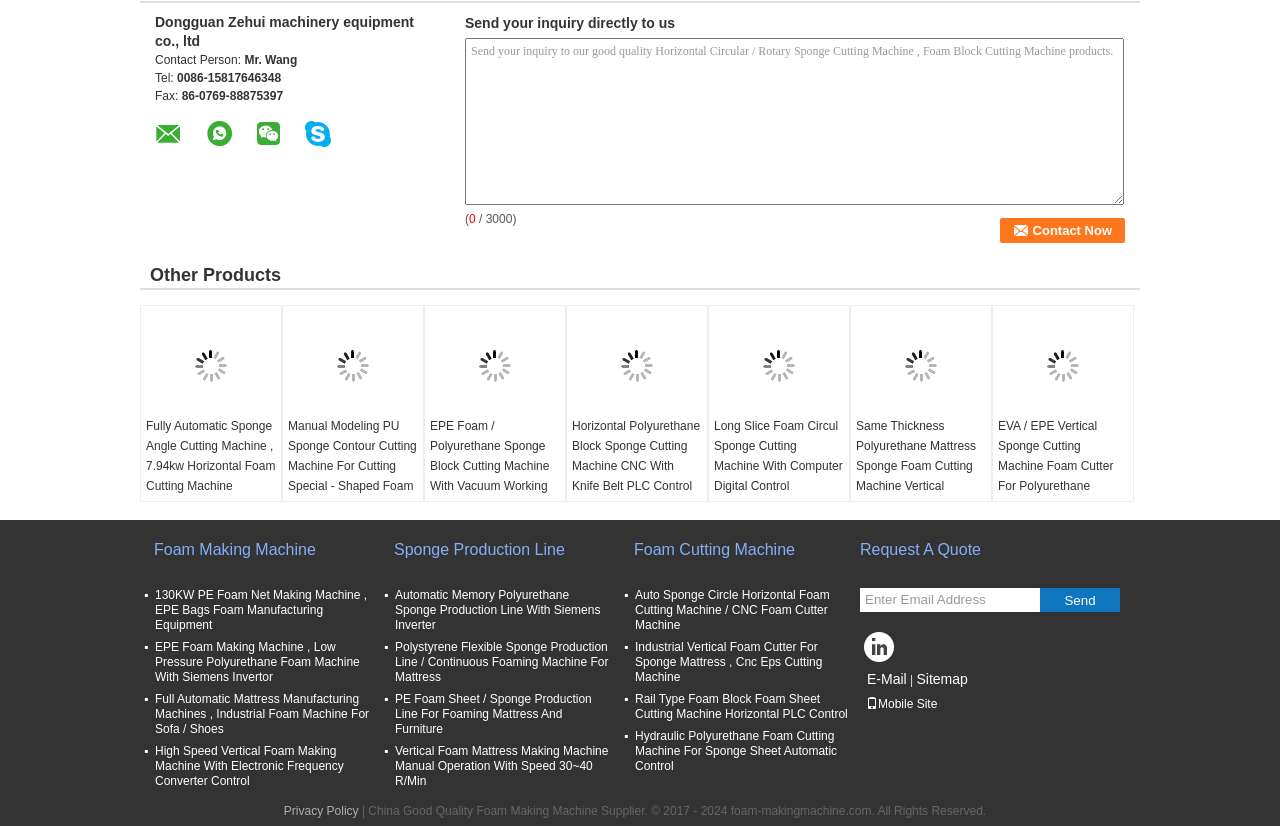What is the company name?
Using the picture, provide a one-word or short phrase answer.

Dongguan Zehui machinery equipment co., ltd